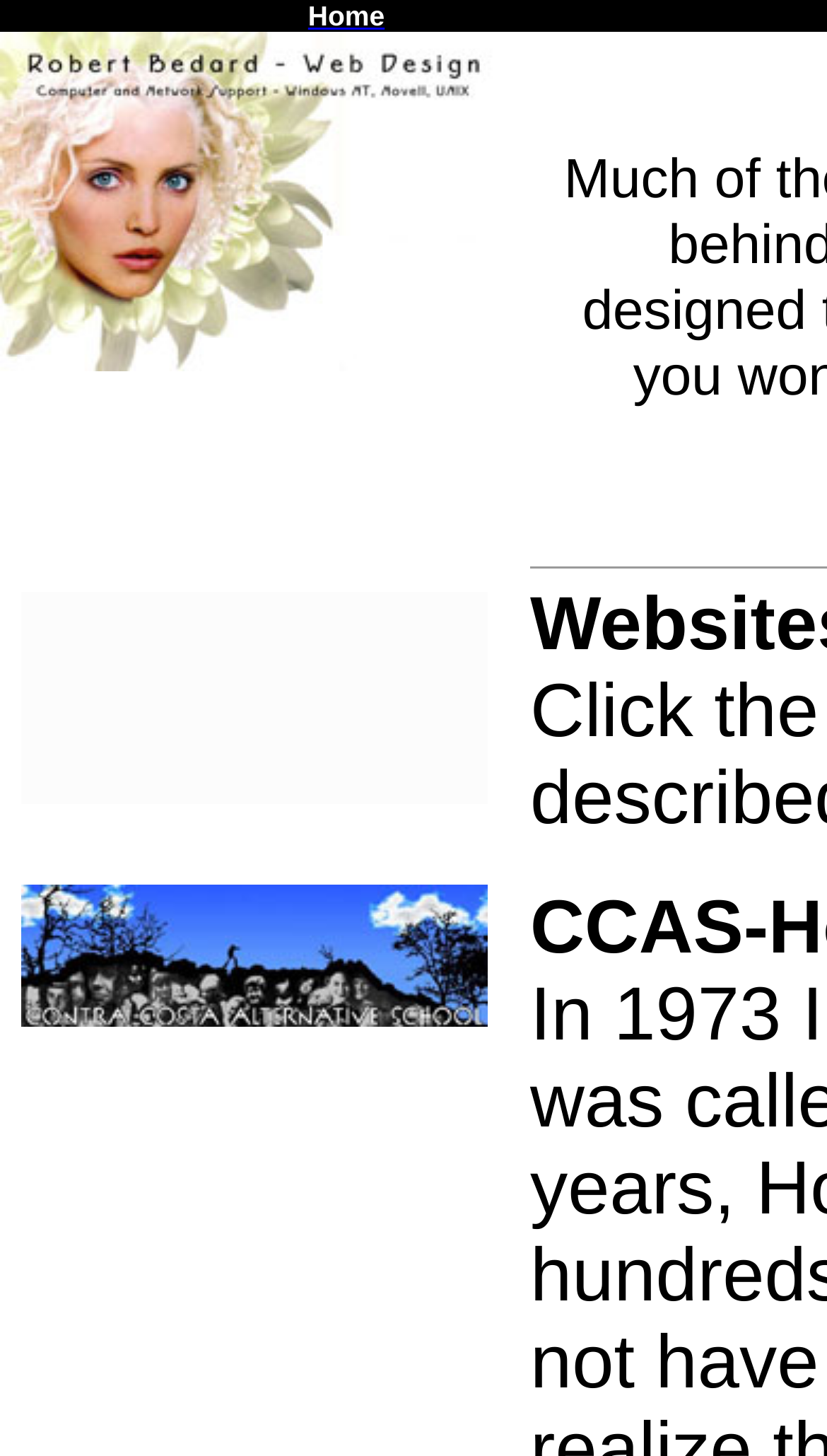Determine the bounding box coordinates for the UI element matching this description: "alt="CCAS-Holden.org"".

[0.026, 0.694, 0.59, 0.71]